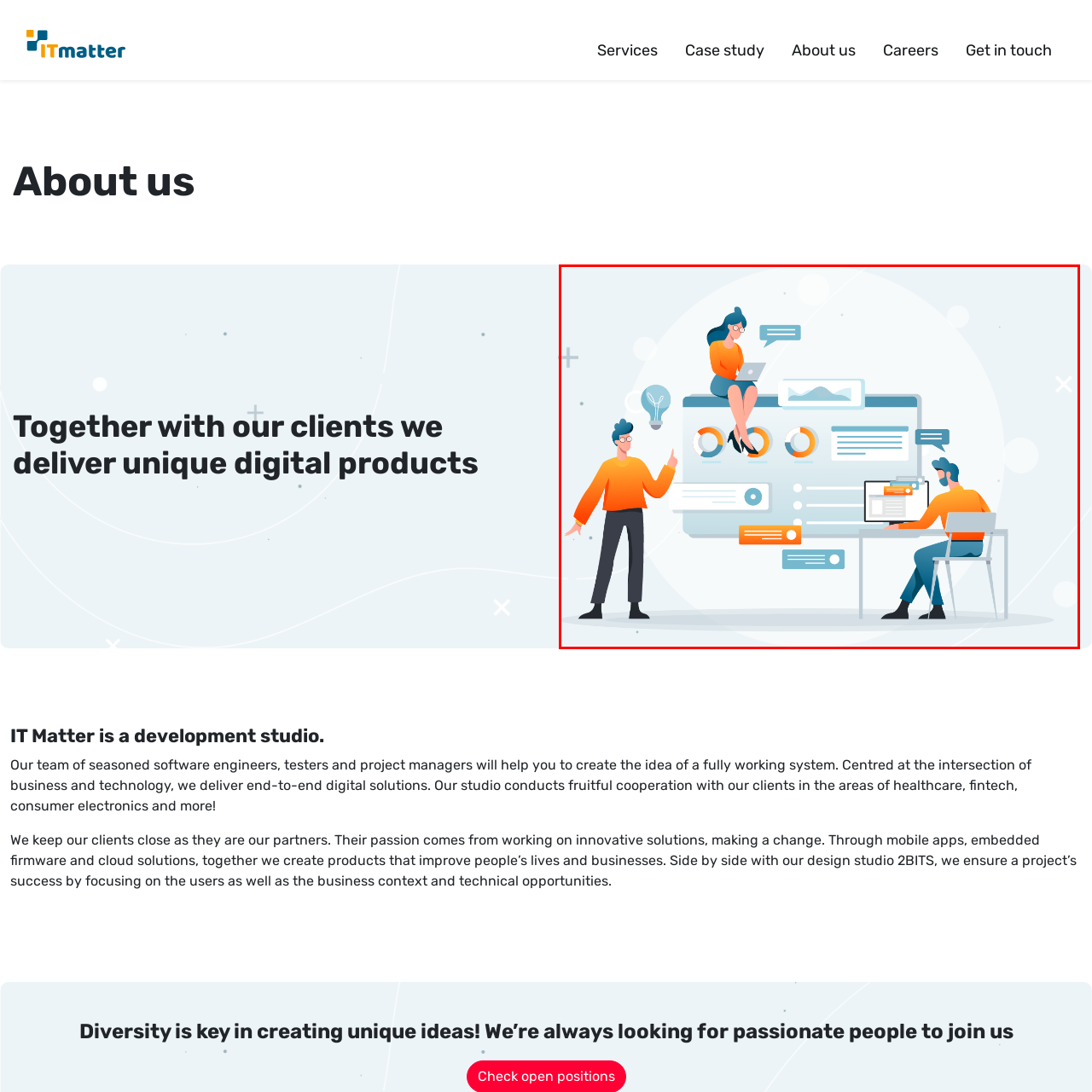Look closely at the section within the red border and give a one-word or brief phrase response to this question: 
What is the theme of the background?

Modernity and innovation